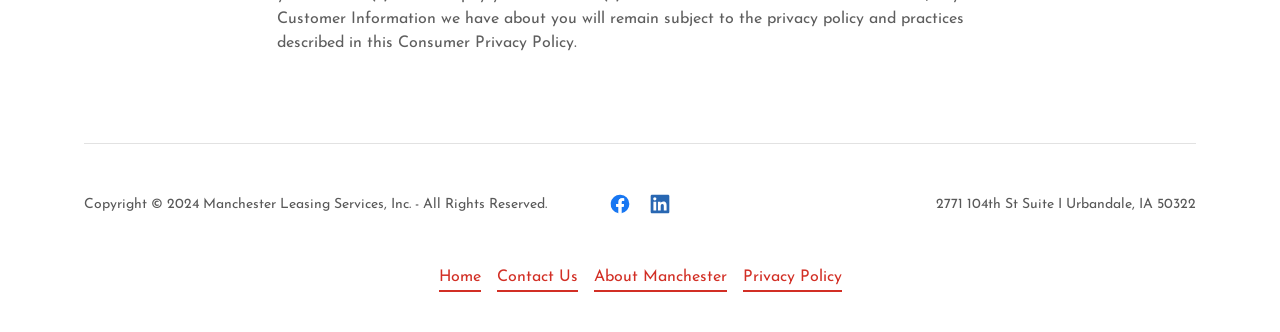What is the company's copyright year?
Refer to the screenshot and deliver a thorough answer to the question presented.

The copyright year can be found at the bottom of the webpage, where it says 'Copyright © 2024 Manchester Leasing Services, Inc. - All Rights Reserved.'